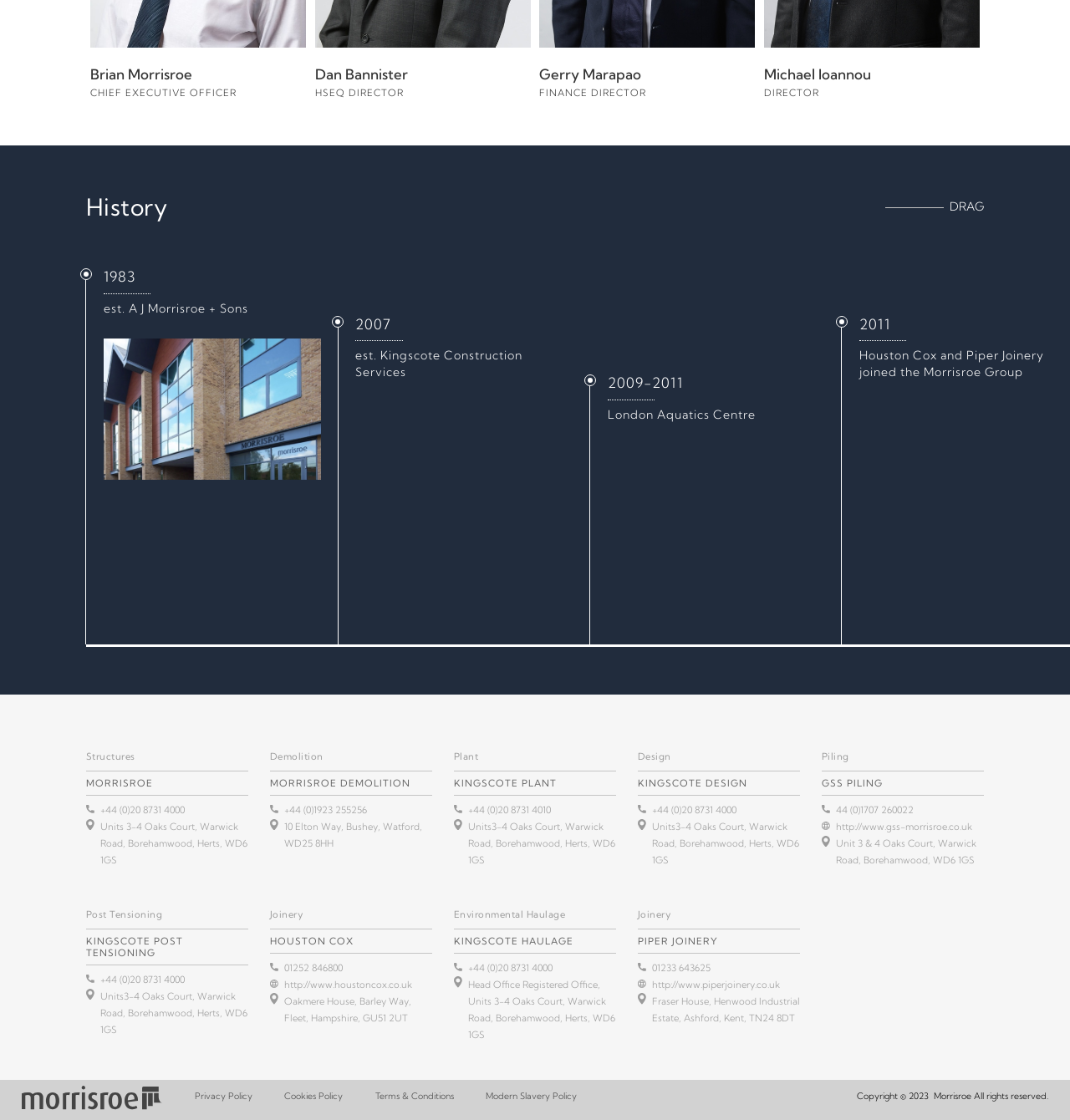Refer to the image and offer a detailed explanation in response to the question: What is the phone number of the Demolition department?

The phone number of the Demolition department can be found in the section labeled 'MORRISROE DEMOLITION' which is located in the middle of the webpage. The phone number is listed as '+44 (0)1923 255256'.